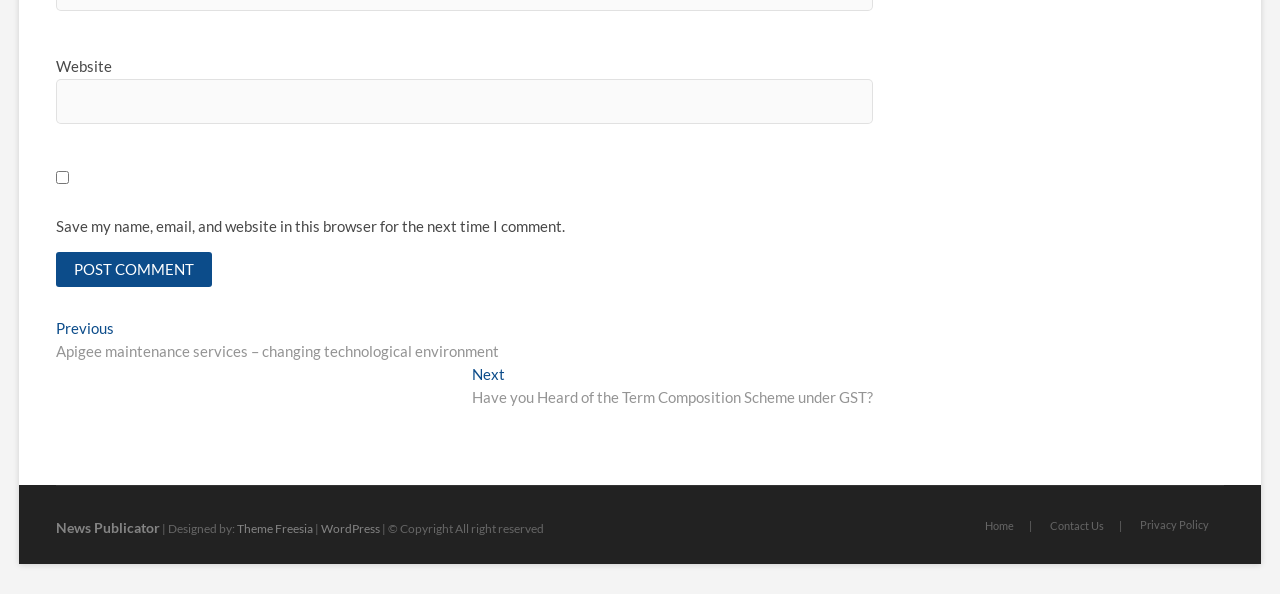Provide your answer in one word or a succinct phrase for the question: 
What is the purpose of the 'Post Comment' button?

Submit comment